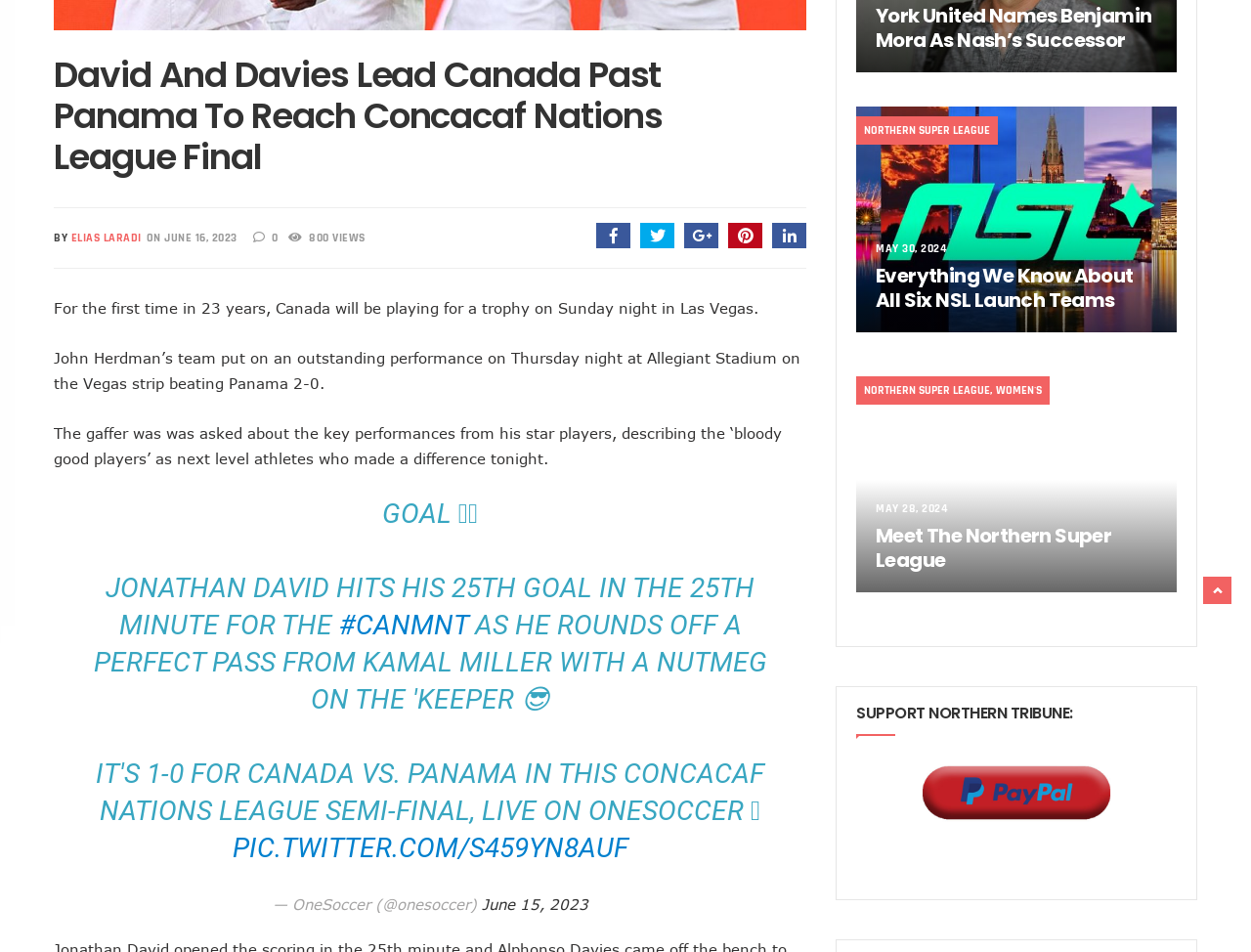Give the bounding box coordinates for this UI element: "Northern Super League". The coordinates should be four float numbers between 0 and 1, arranged as [left, top, right, bottom].

[0.691, 0.129, 0.791, 0.145]